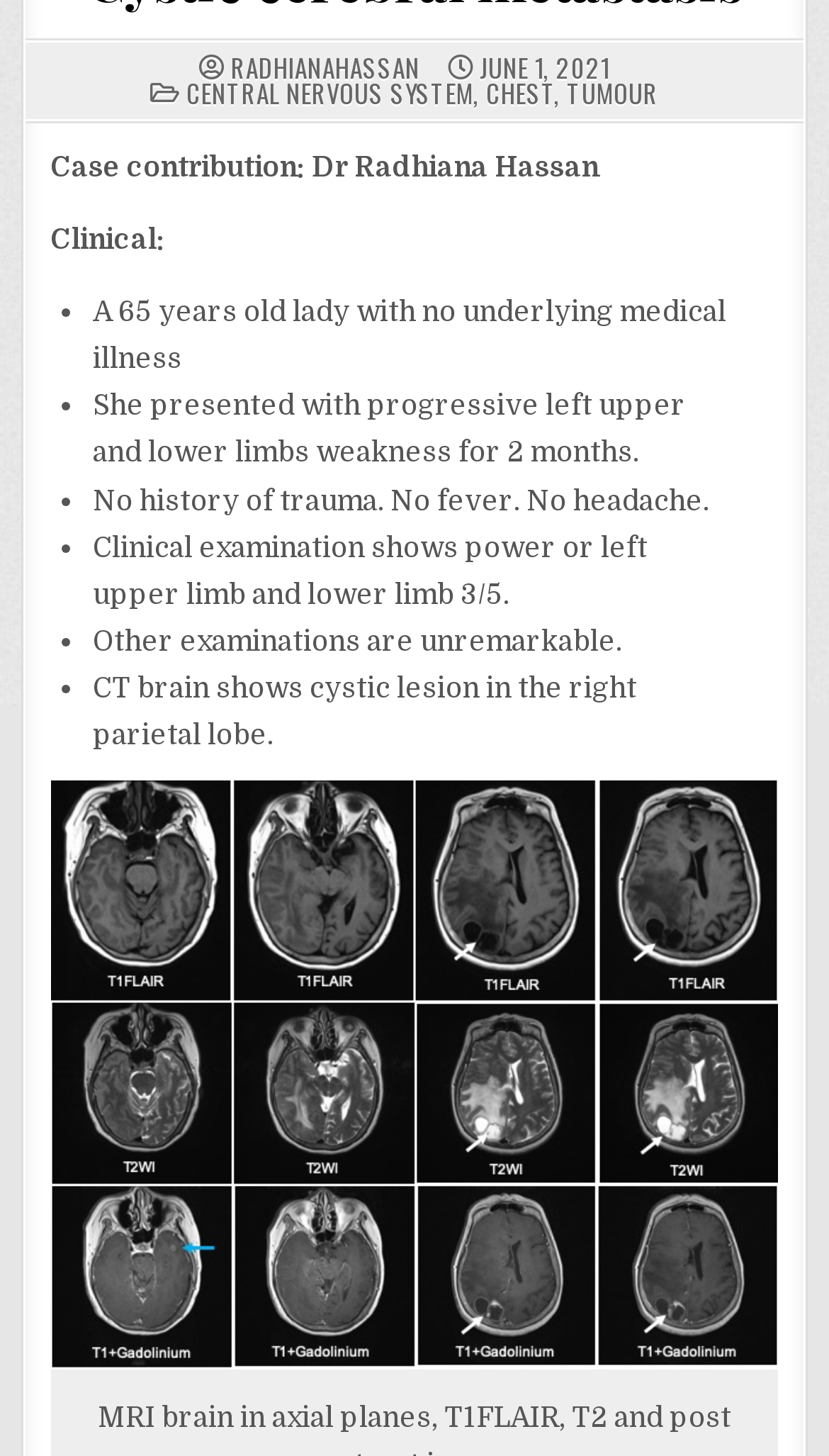For the element described, predict the bounding box coordinates as (top-left x, top-left y, bottom-right x, bottom-right y). All values should be between 0 and 1. Element description: Chest

[0.586, 0.051, 0.668, 0.076]